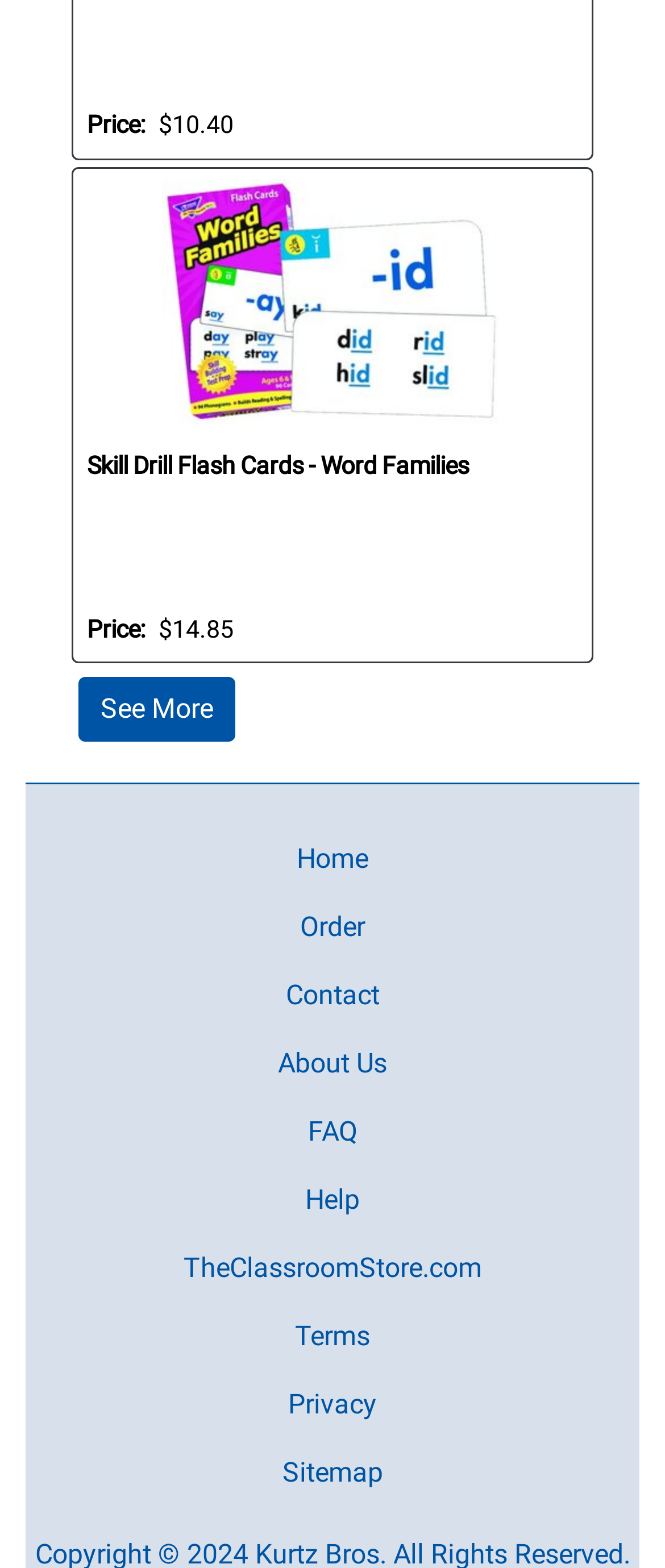Please identify the bounding box coordinates of the clickable element to fulfill the following instruction: "Search for a product". The coordinates should be four float numbers between 0 and 1, i.e., [left, top, right, bottom].

None